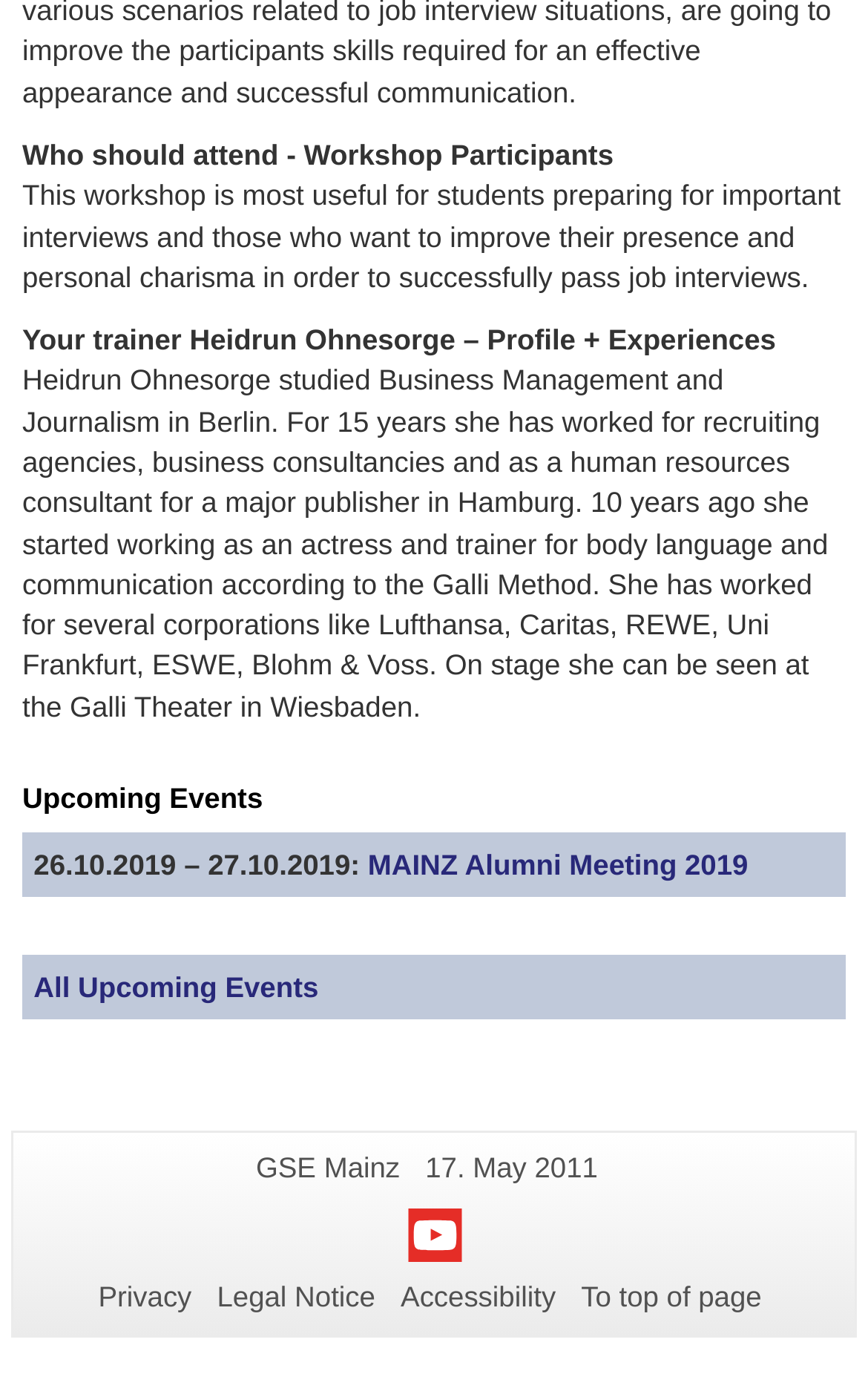What is the name of the theater where Heidrun Ohnesorge can be seen on stage?
Refer to the screenshot and respond with a concise word or phrase.

Galli Theater